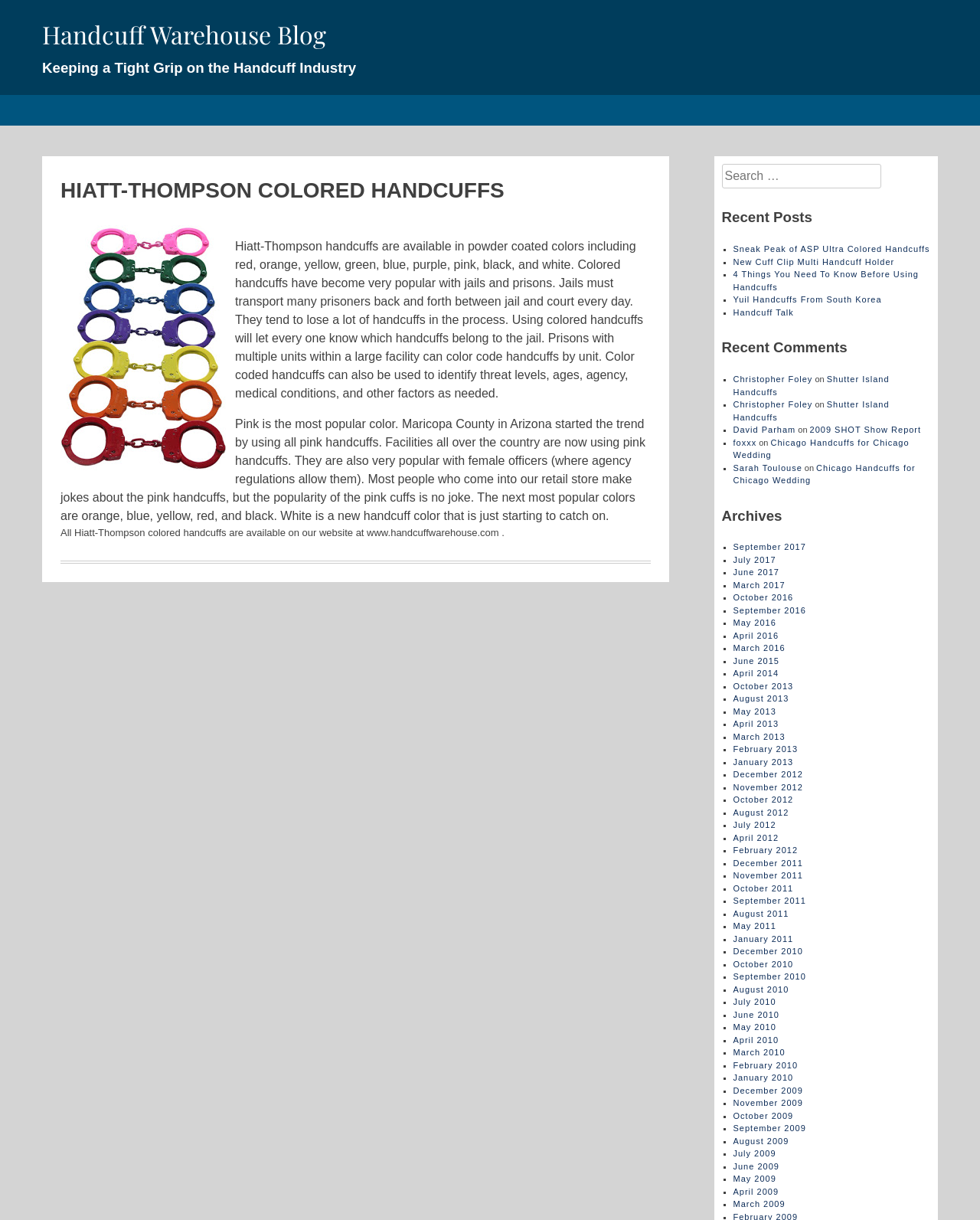Create a detailed narrative describing the layout and content of the webpage.

The webpage is about Hiatt-Thompson colored handcuffs and is part of the Handcuff Warehouse Blog. At the top, there is a link to skip to the content. Below that, there are two headings: "Handcuff Warehouse Blog" and "Keeping a Tight Grip on the Handcuff Industry". 

The main content area is divided into several sections. On the left side, there is an article about Hiatt-Thompson colored handcuffs, which discusses their popularity, colors, and uses. The article is divided into three paragraphs, with the first paragraph explaining the benefits of using colored handcuffs, the second paragraph discussing the most popular colors, and the third paragraph mentioning that all Hiatt-Thompson colored handcuffs are available on the website.

On the right side, there are several sections, including a search bar, a list of recent posts, a list of recent comments, and a list of archives. The search bar is located near the top, followed by the list of recent posts, which includes five links to different articles. Below that, there is a list of recent comments, which includes five comments with links to the corresponding articles. Finally, there is a list of archives, which includes links to articles from different months and years, ranging from September 2017 to April 2013.